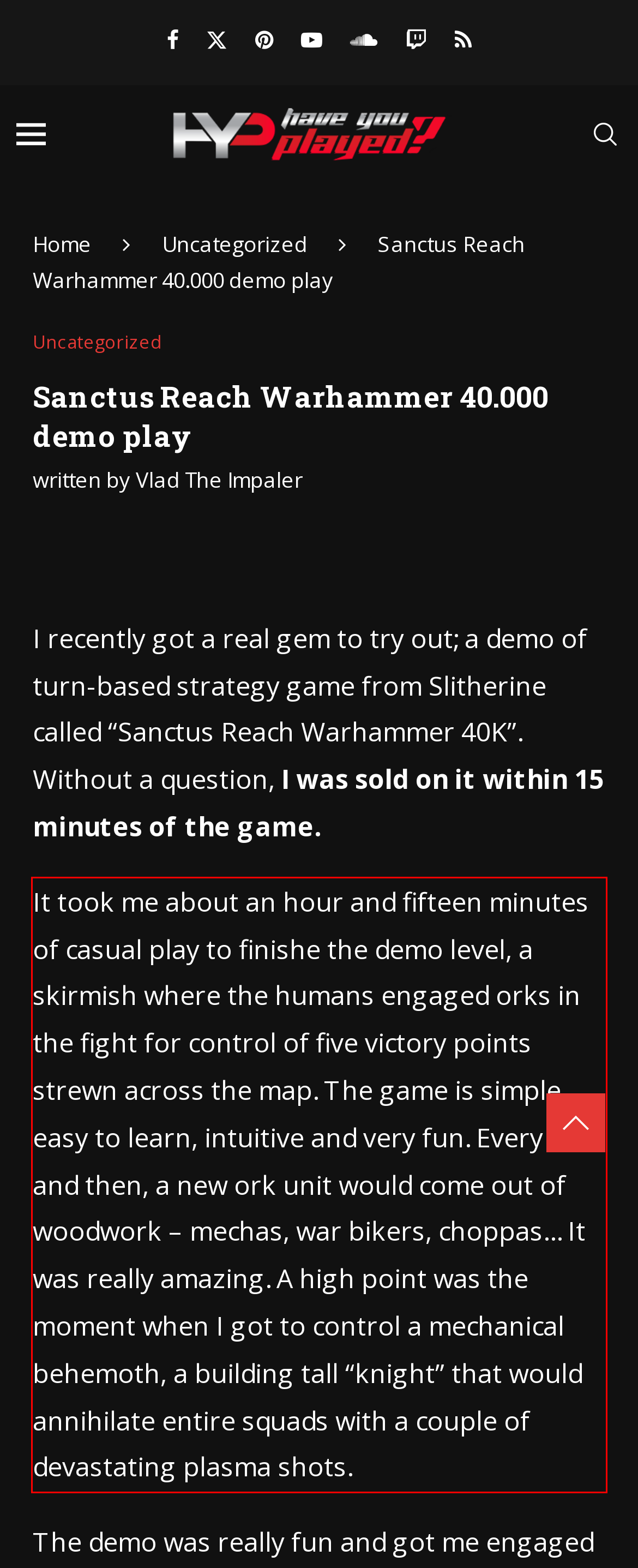Examine the screenshot of the webpage, locate the red bounding box, and generate the text contained within it.

It took me about an hour and fifteen minutes of casual play to finishe the demo level, a skirmish where the humans engaged orks in the fight for control of five victory points strewn across the map. The game is simple, easy to learn, intuitive and very fun. Every now and then, a new ork unit would come out of woodwork – mechas, war bikers, choppas… It was really amazing. A high point was the moment when I got to control a mechanical behemoth, a building tall “knight” that would annihilate entire squads with a couple of devastating plasma shots.